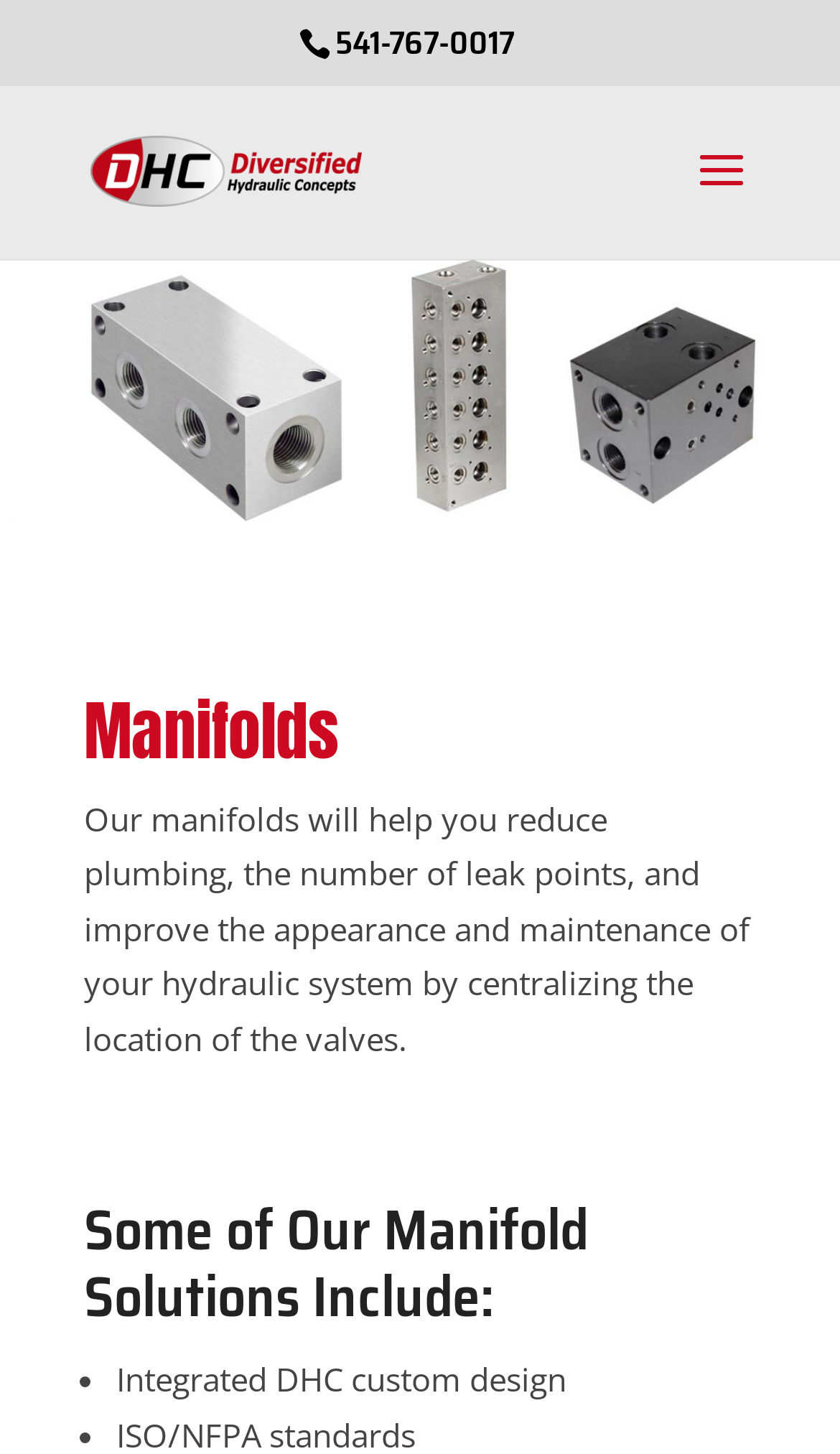What is the purpose of the valves in the hydraulic system?
Please respond to the question with a detailed and informative answer.

I inferred the purpose of the valves by reading the StaticText element that describes the benefits of using manifolds, which includes centralizing the location of the valves to improve the appearance and maintenance of hydraulic systems.